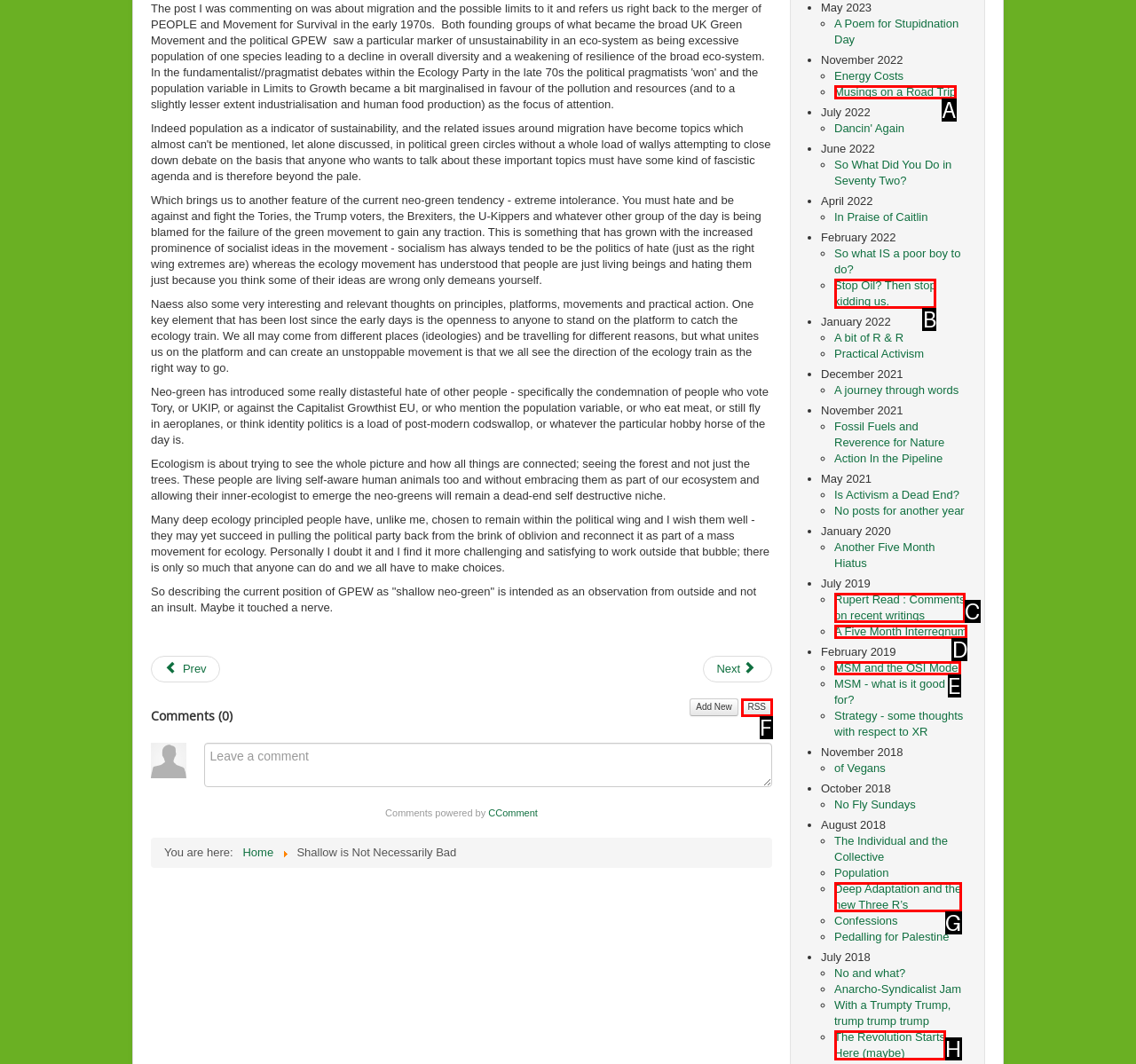Determine which HTML element best suits the description: Pinterest. Reply with the letter of the matching option.

None